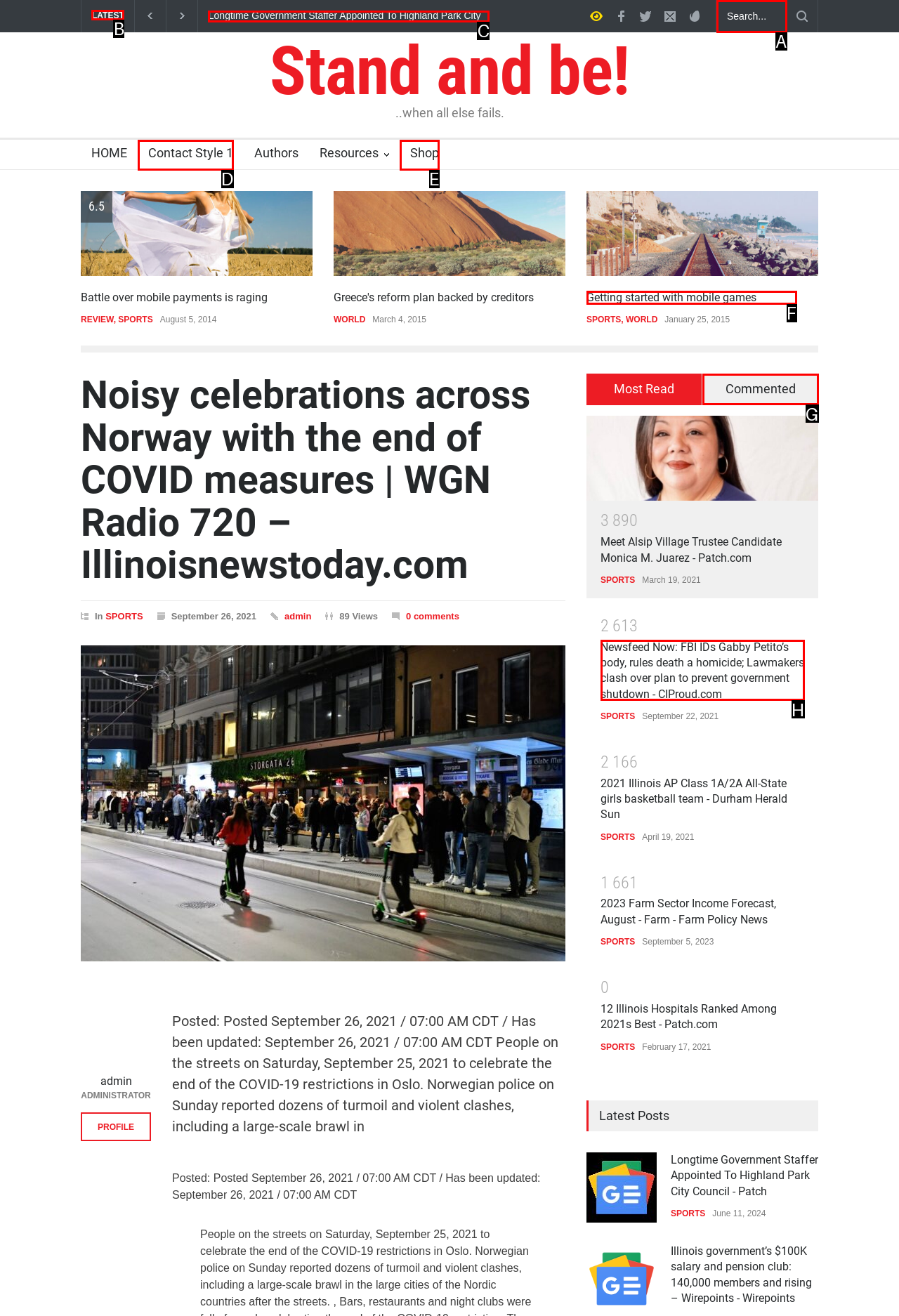Identify the correct option to click in order to accomplish the task: Read the latest news Provide your answer with the letter of the selected choice.

B